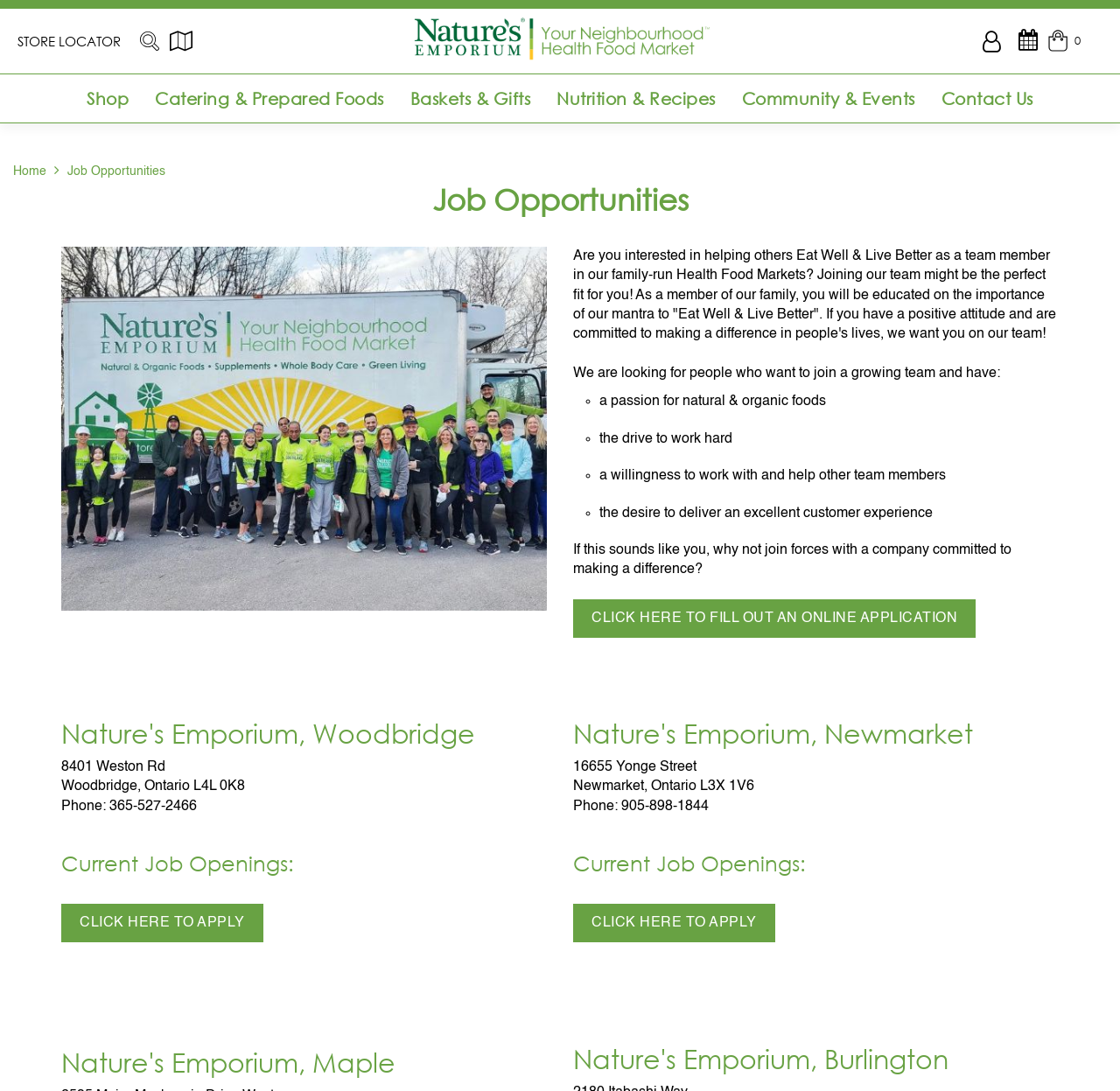What is the company's mantra?
Using the screenshot, give a one-word or short phrase answer.

Eat Well & Live Better